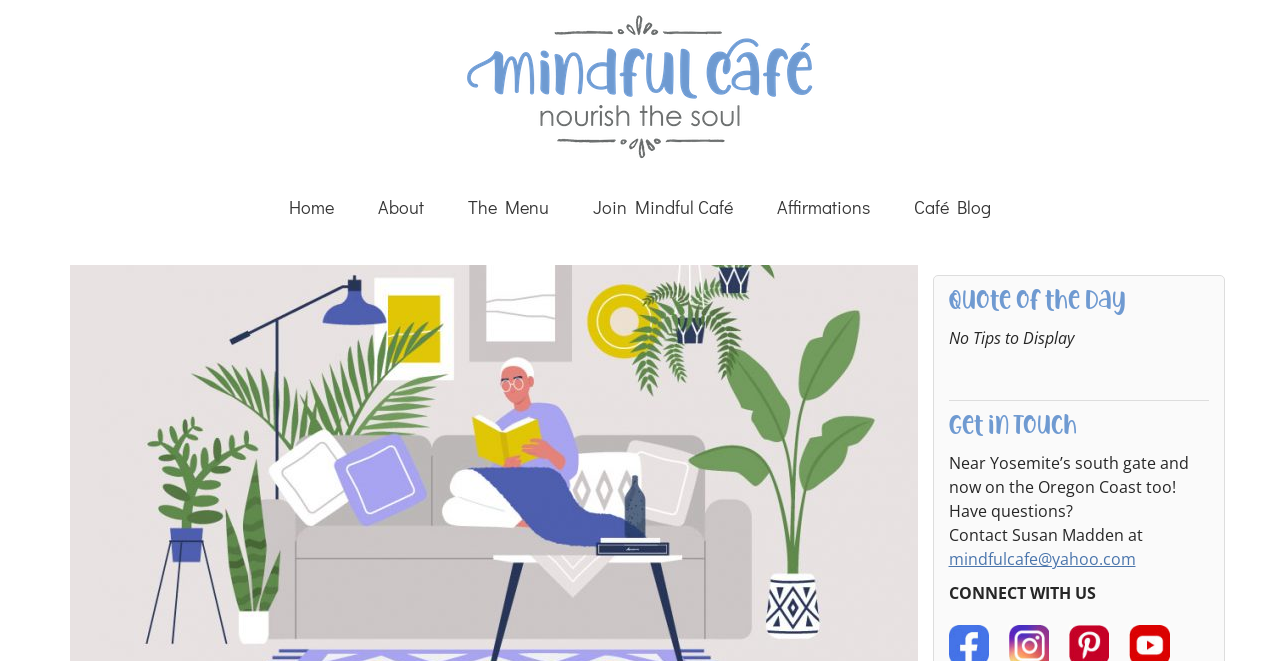Please mark the bounding box coordinates of the area that should be clicked to carry out the instruction: "Contact Susan Madden via email".

[0.741, 0.829, 0.887, 0.862]